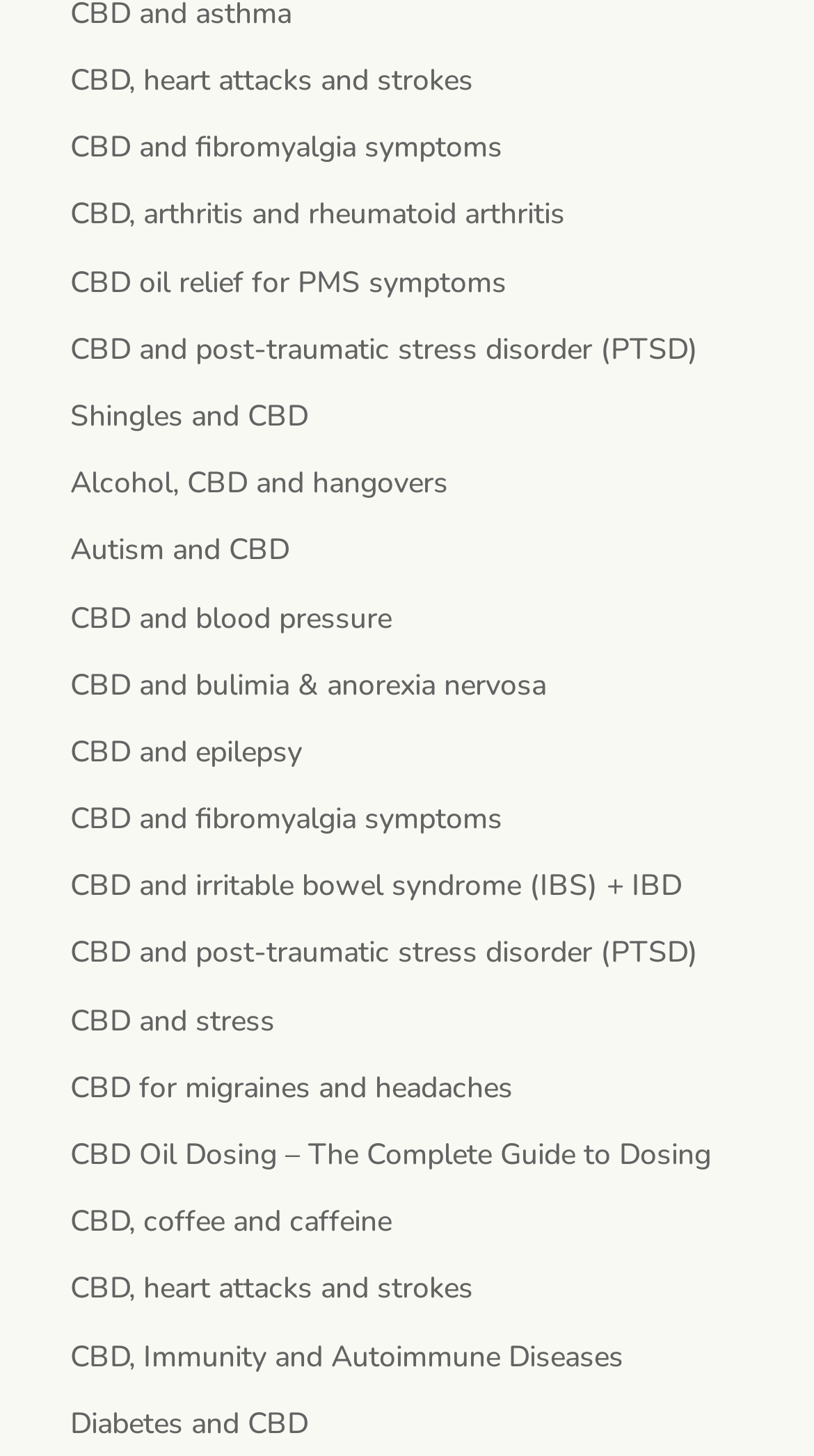Is there a link about CBD oil dosing?
Using the image, answer in one word or phrase.

Yes